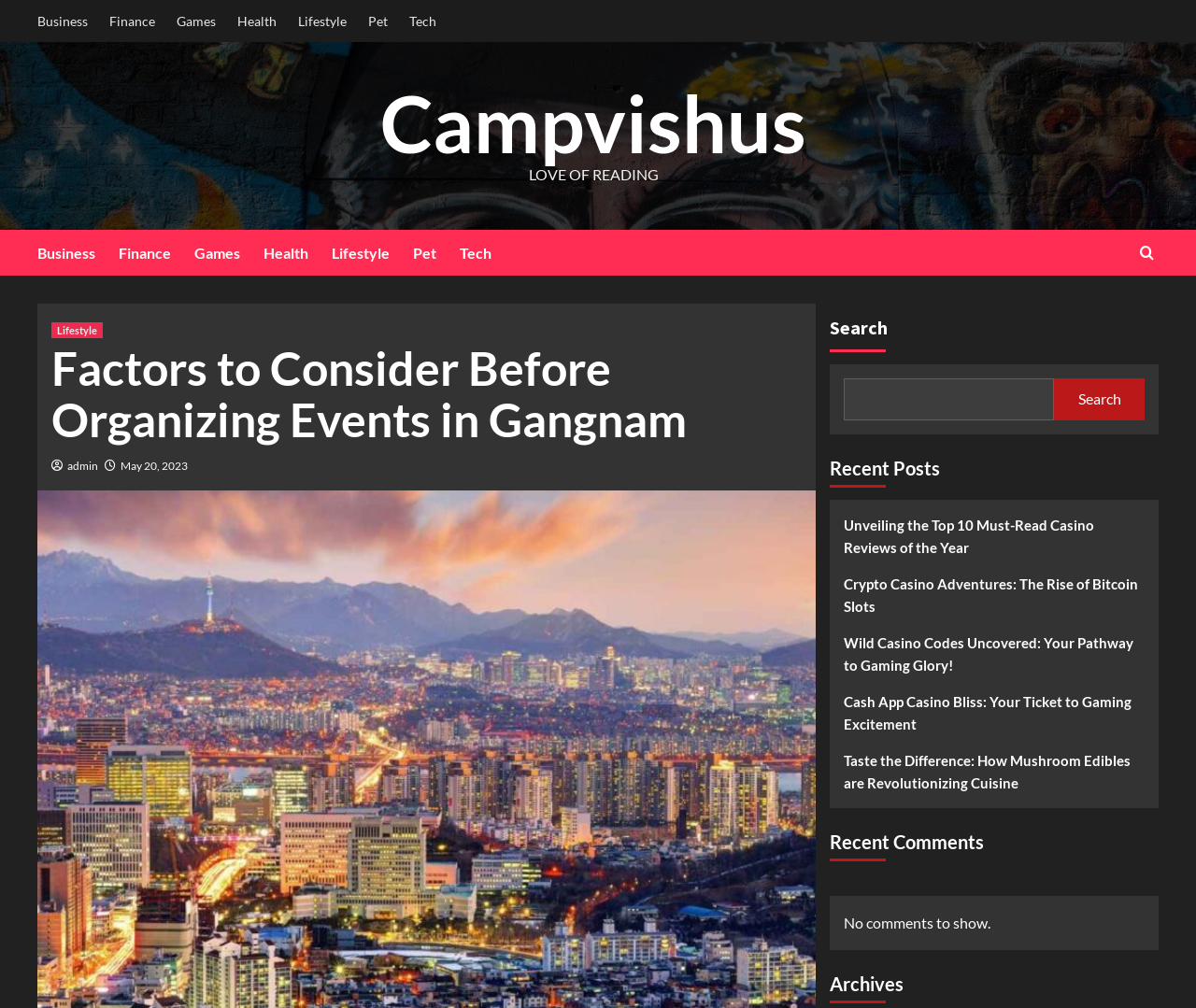How many recent comments are shown?
Provide a detailed and extensive answer to the question.

I looked at the 'Recent Comments' section and found a static text 'No comments to show.'. This indicates that there are no recent comments shown on the page.